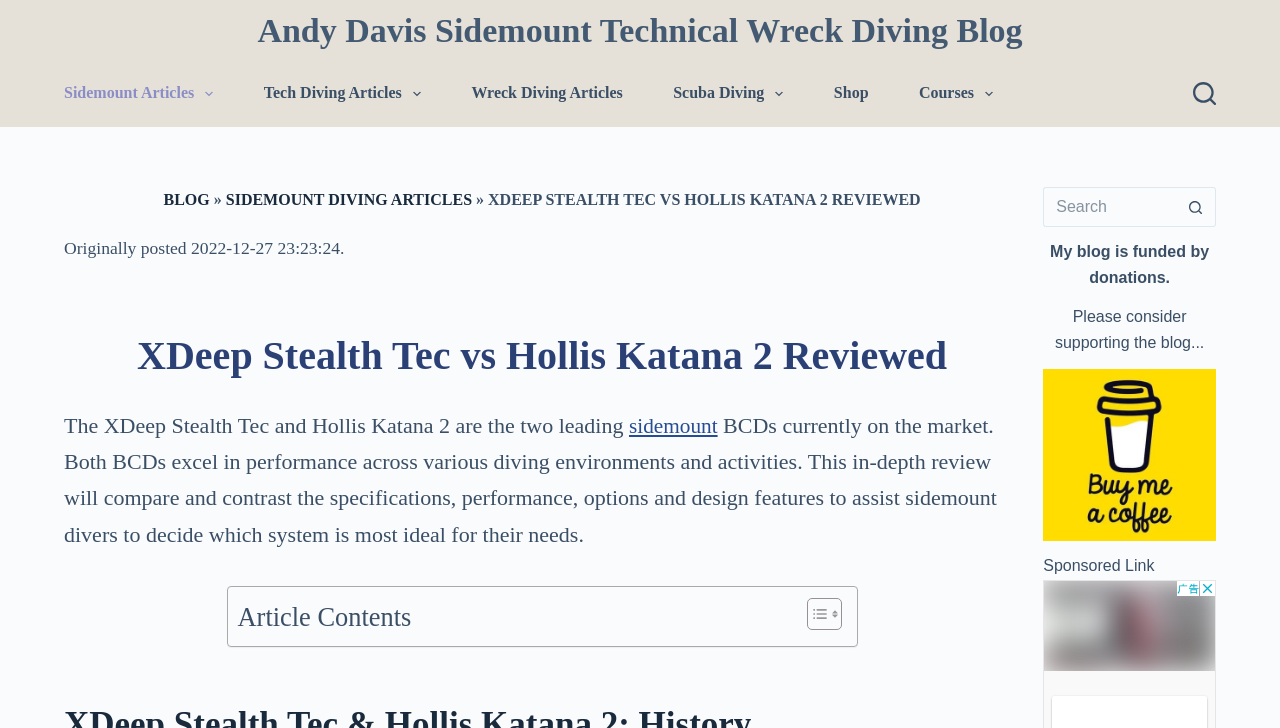Please find and report the primary heading text from the webpage.

XDeep Stealth Tec vs Hollis Katana 2 Reviewed